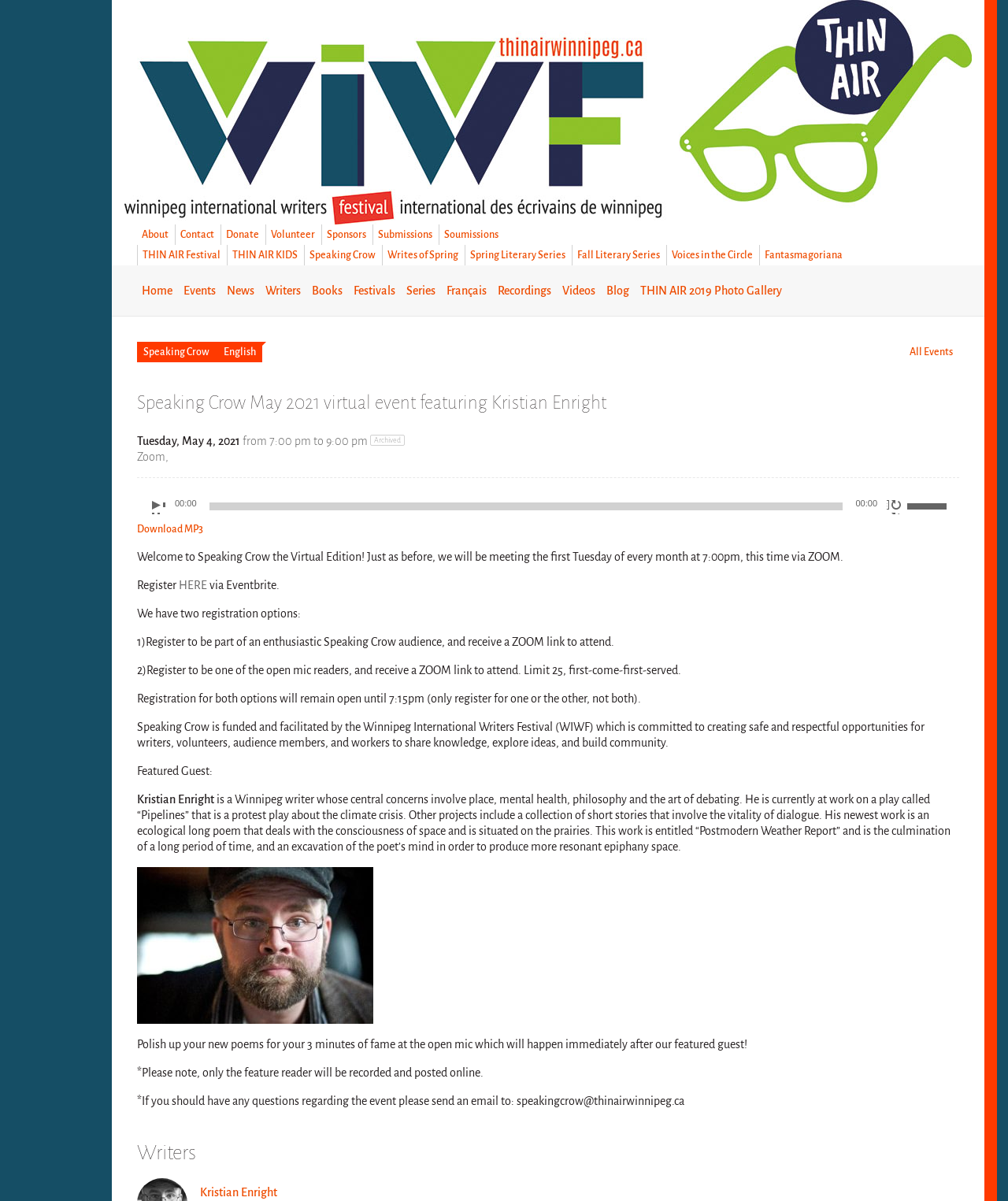What is the name of the festival that funds Speaking Crow?
Refer to the image and respond with a one-word or short-phrase answer.

Winnipeg International Writers Festival